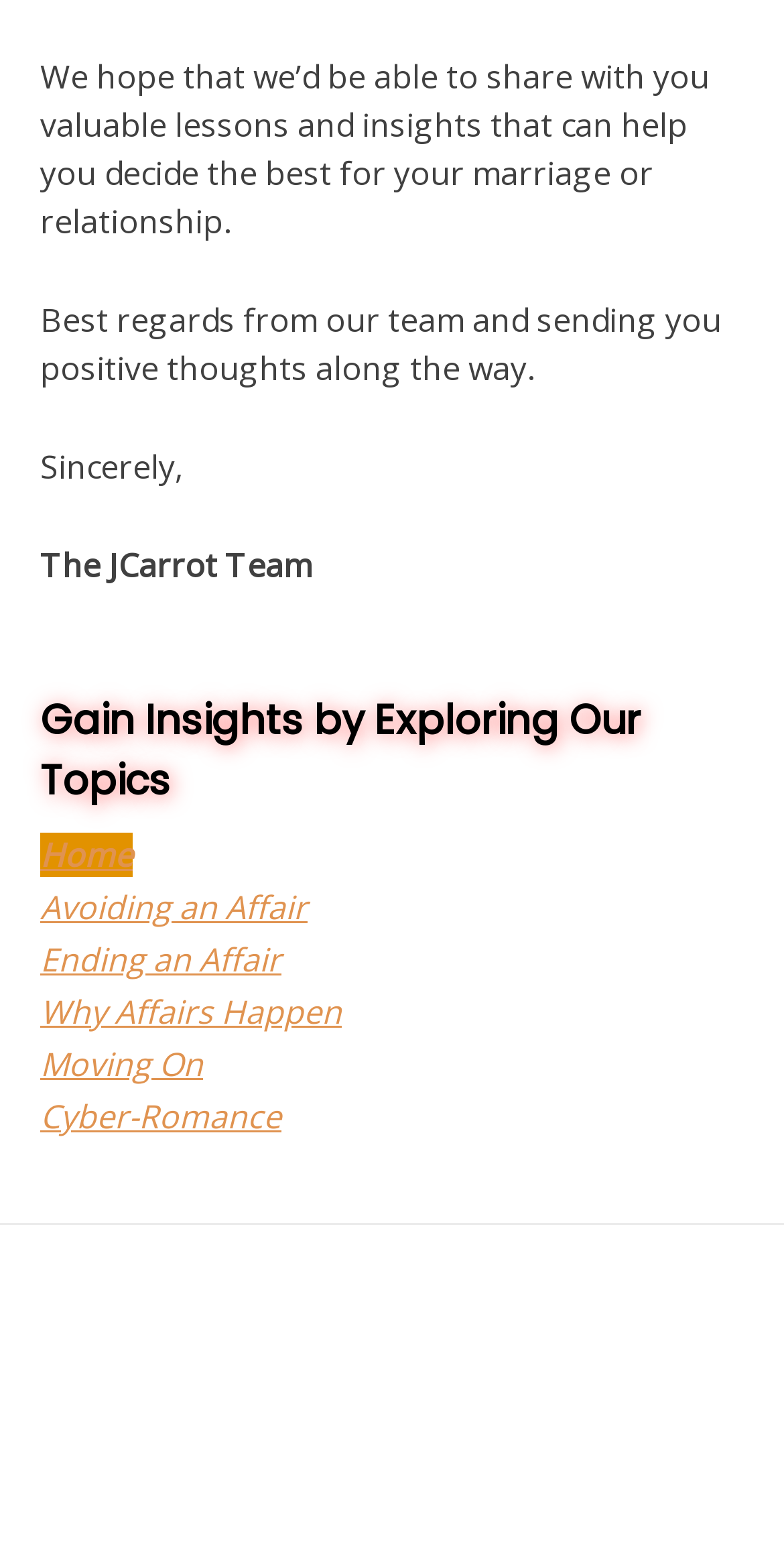Provide a single word or phrase answer to the question: 
How many paragraphs of text are on the webpage?

3